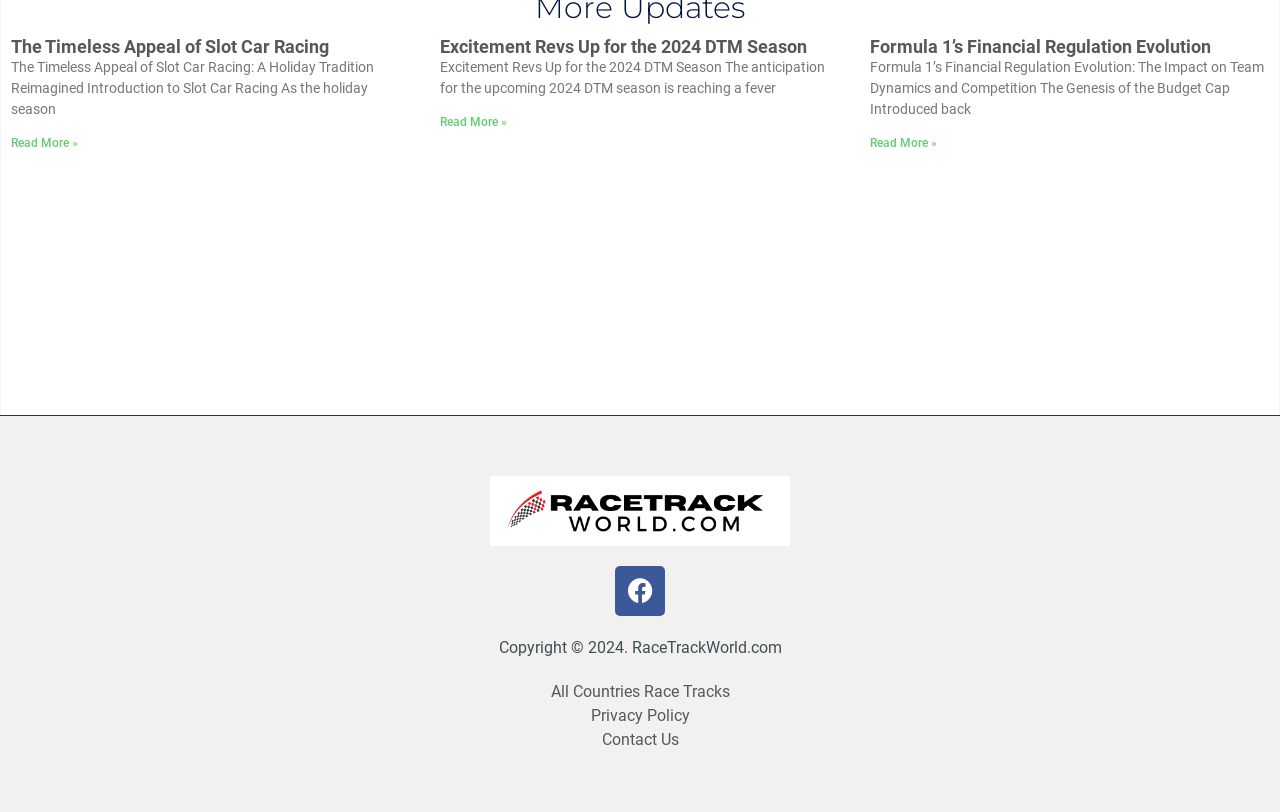Answer the question with a single word or phrase: 
What is the name of the website?

RaceTrackWorld.com